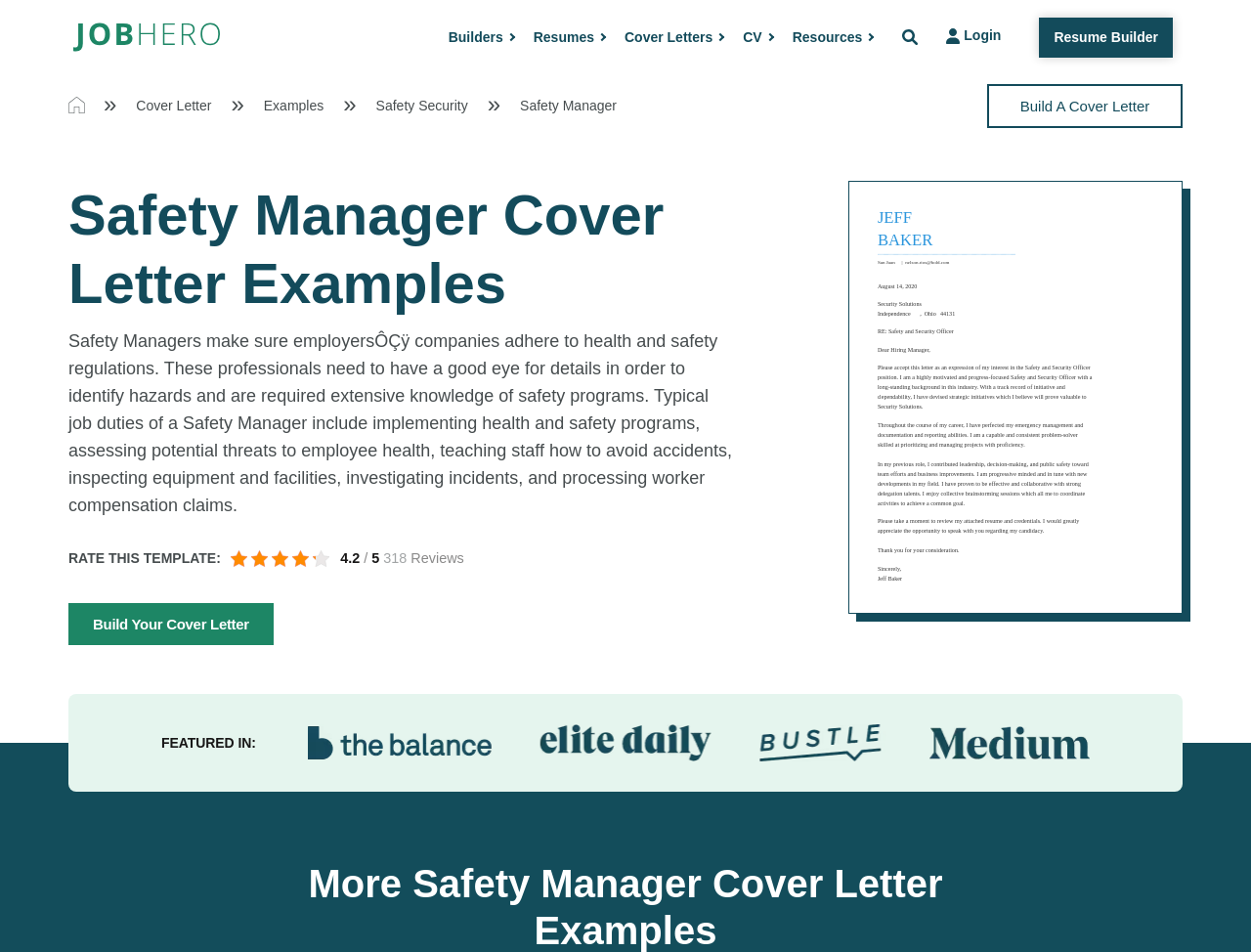Highlight the bounding box coordinates of the element that should be clicked to carry out the following instruction: "Go to About Marquis". The coordinates must be given as four float numbers ranging from 0 to 1, i.e., [left, top, right, bottom].

None